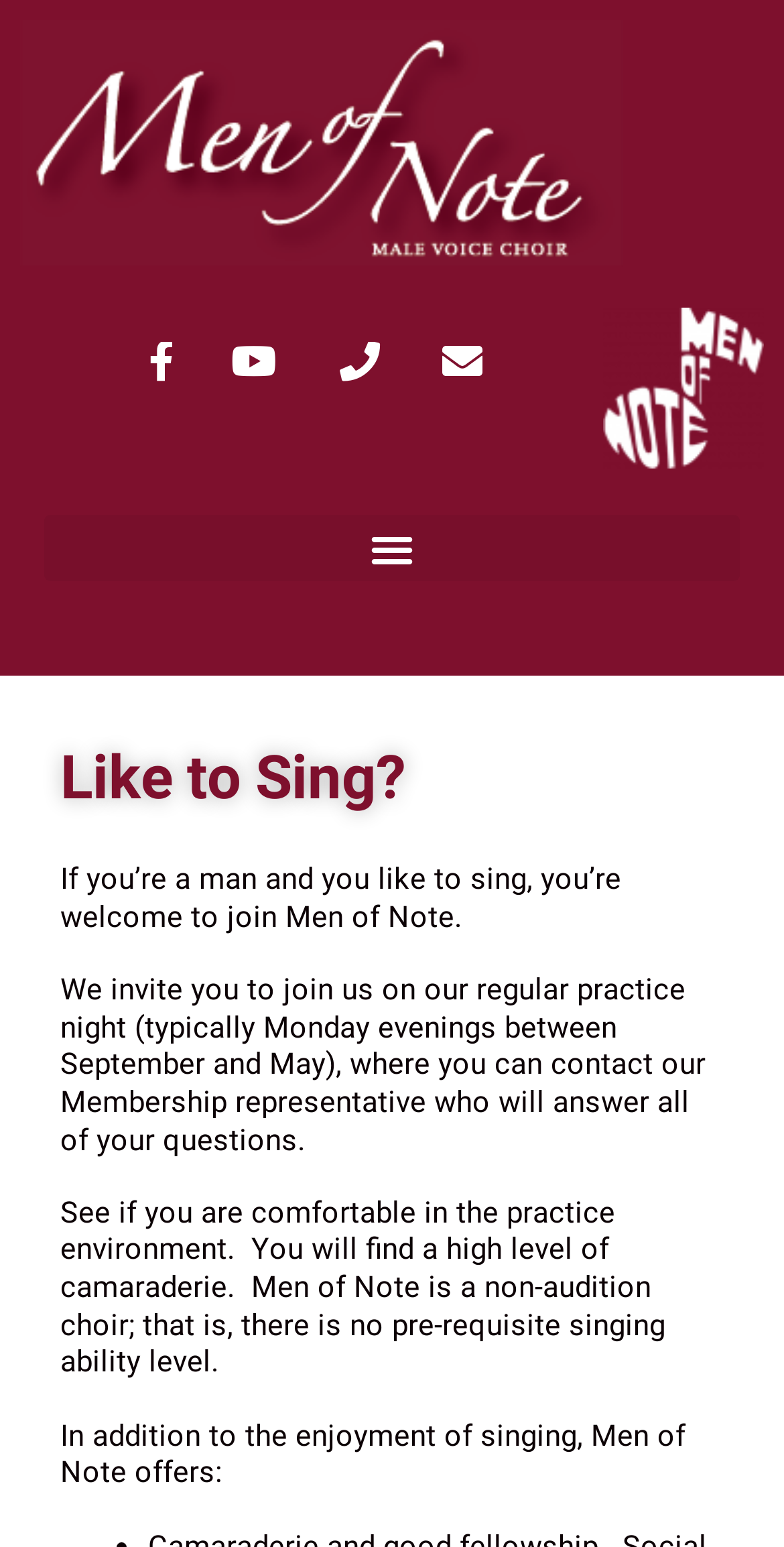Extract the main title from the webpage.

Like to Sing?